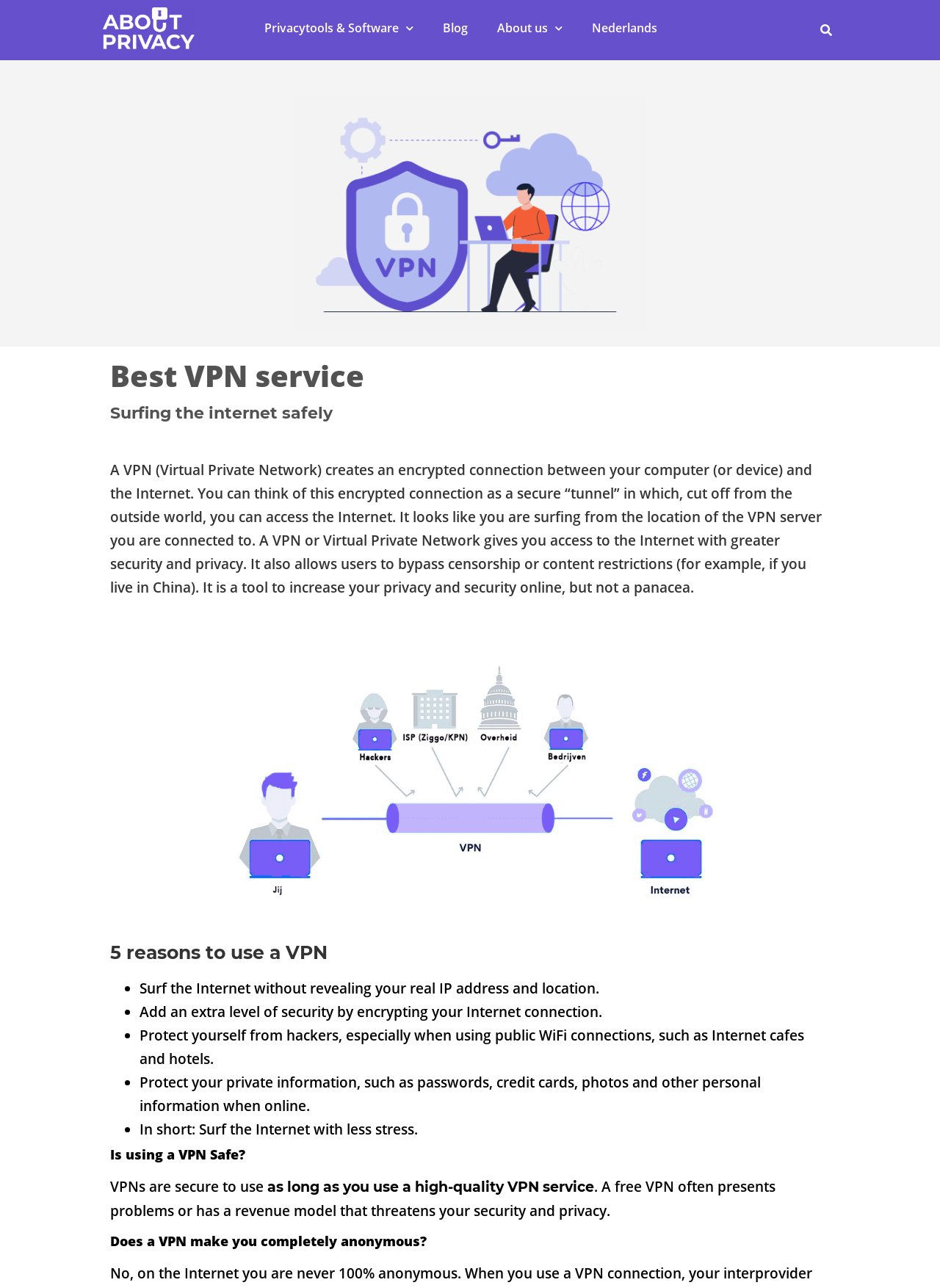From the details in the image, provide a thorough response to the question: Can a VPN make you completely anonymous?

The webpage asks the question 'Does a VPN make you completely anonymous?' and implies that the answer is no, but it does not provide a clear explanation.